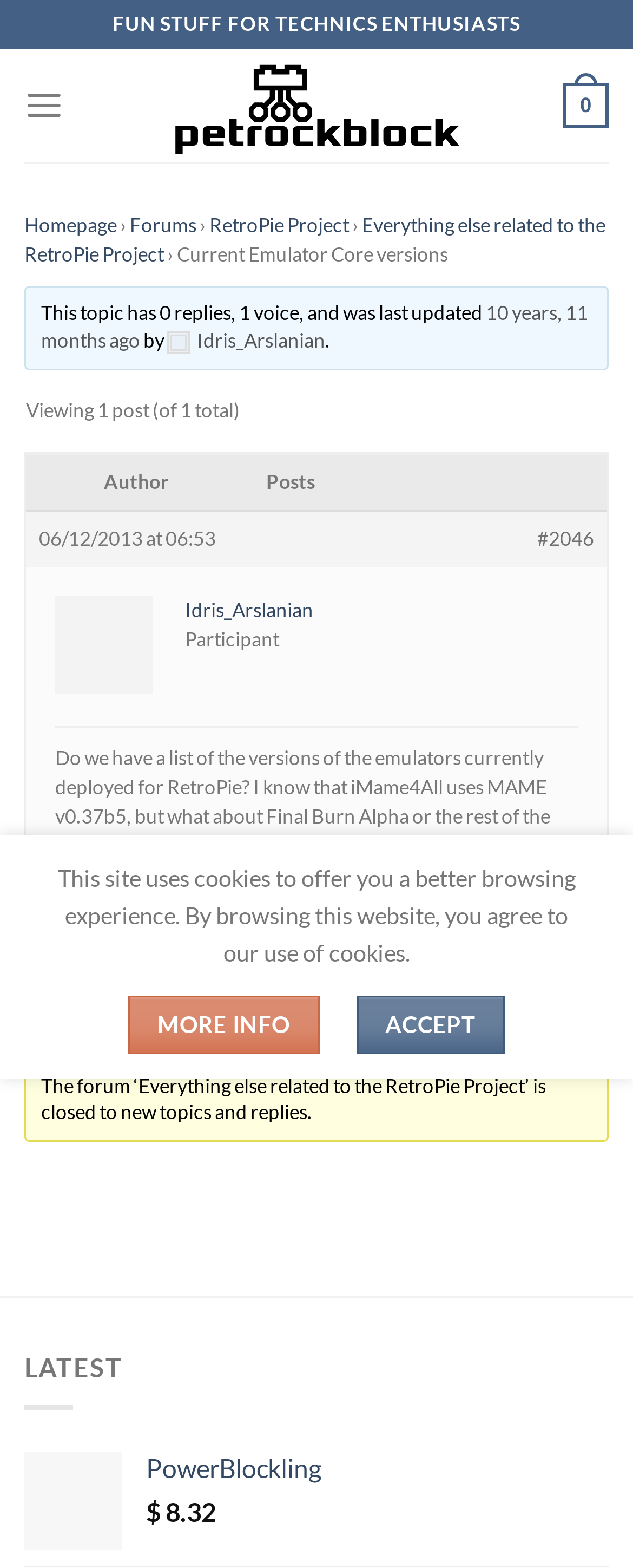Please determine the bounding box coordinates of the clickable area required to carry out the following instruction: "View the 'RetroPie Project' page". The coordinates must be four float numbers between 0 and 1, represented as [left, top, right, bottom].

[0.331, 0.136, 0.551, 0.151]